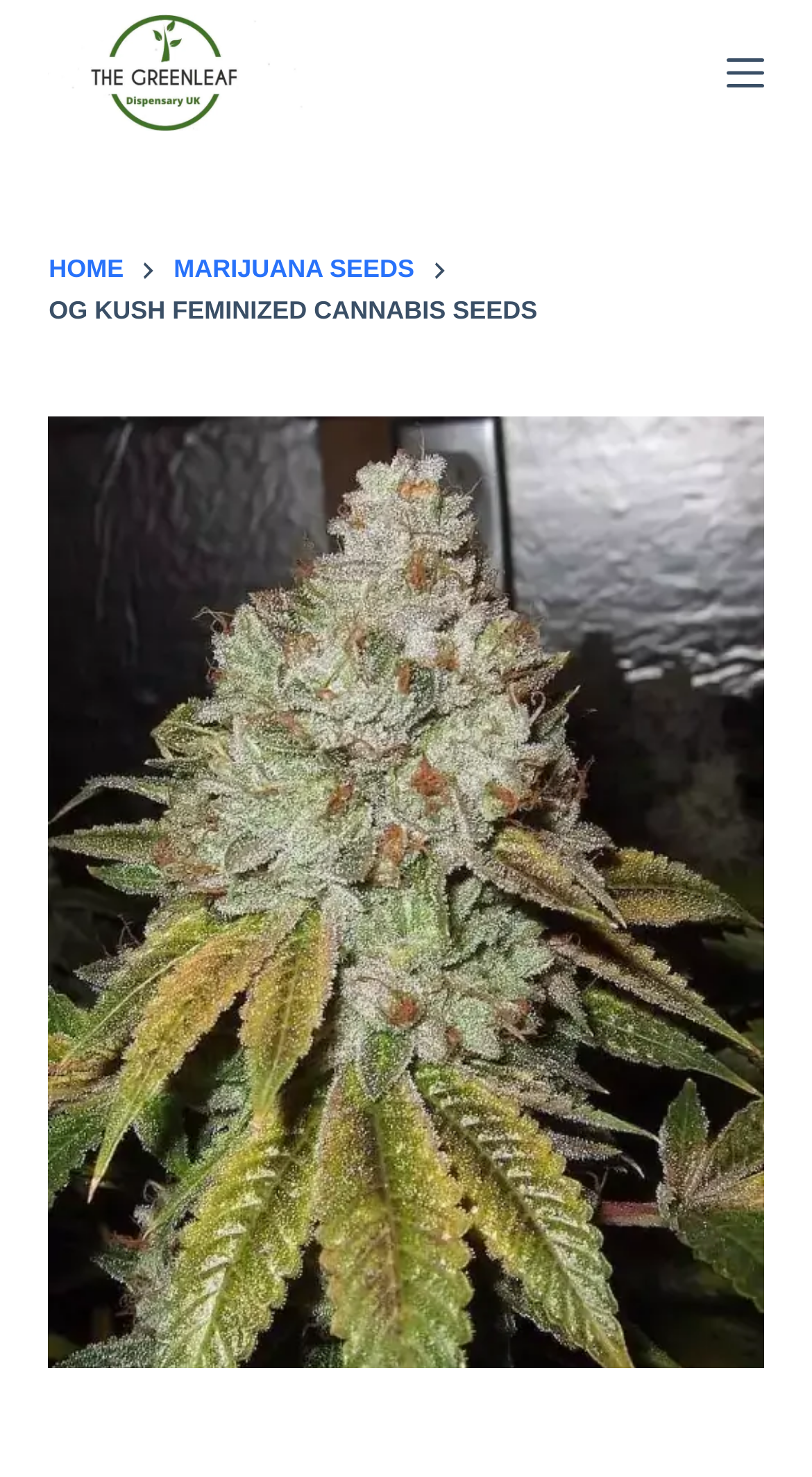Bounding box coordinates are specified in the format (top-left x, top-left y, bottom-right x, bottom-right y). All values are floating point numbers bounded between 0 and 1. Please provide the bounding box coordinate of the region this sentence describes: Menu

[0.894, 0.037, 0.94, 0.062]